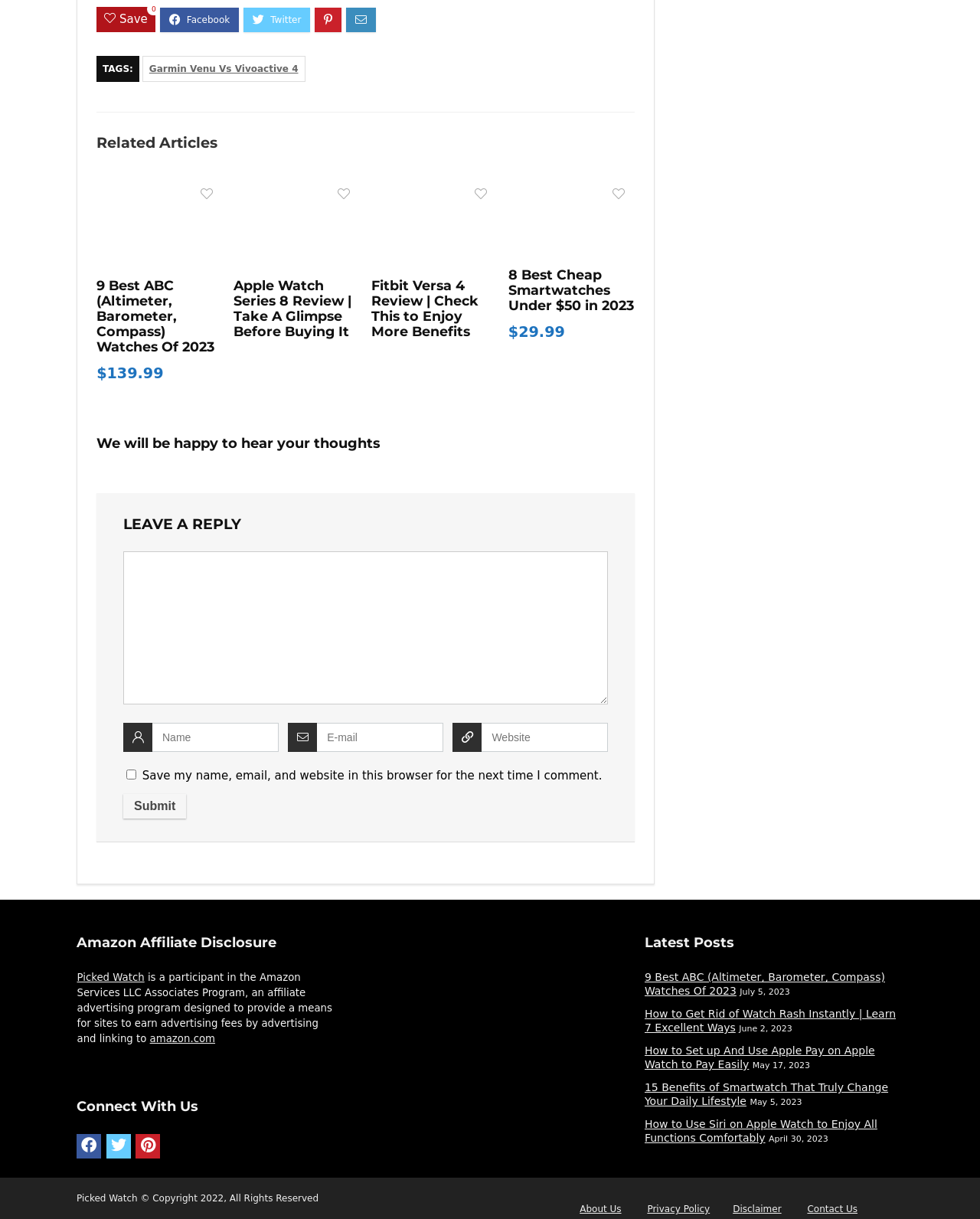What is the topic of the first article?
Kindly offer a detailed explanation using the data available in the image.

The first article is about '9 Best ABC (Altimeter, Barometer, Compass) Watches Of 2023' which can be inferred from the heading and link text.